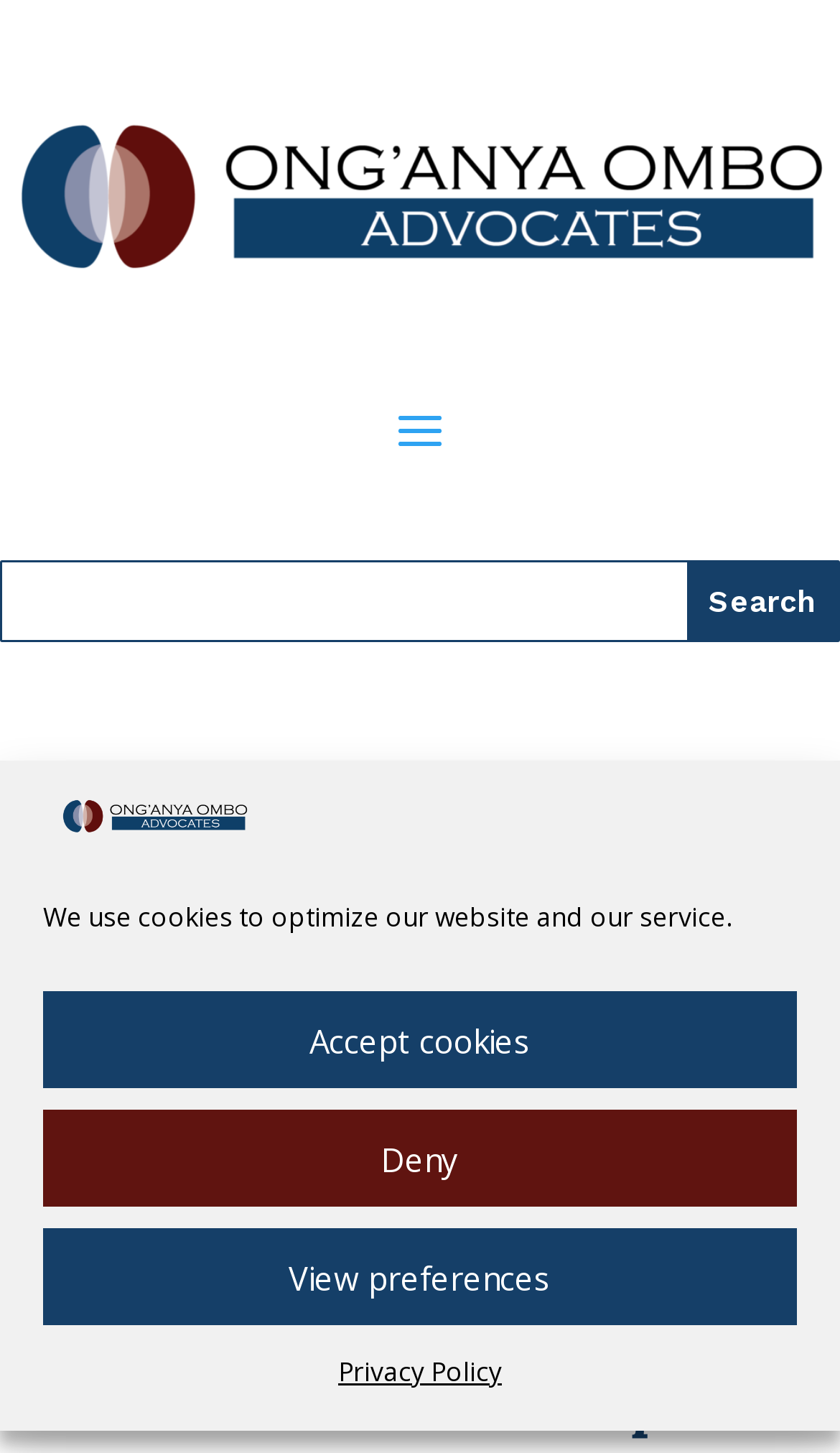Extract the primary heading text from the webpage.

Data Protection Impact Assessment